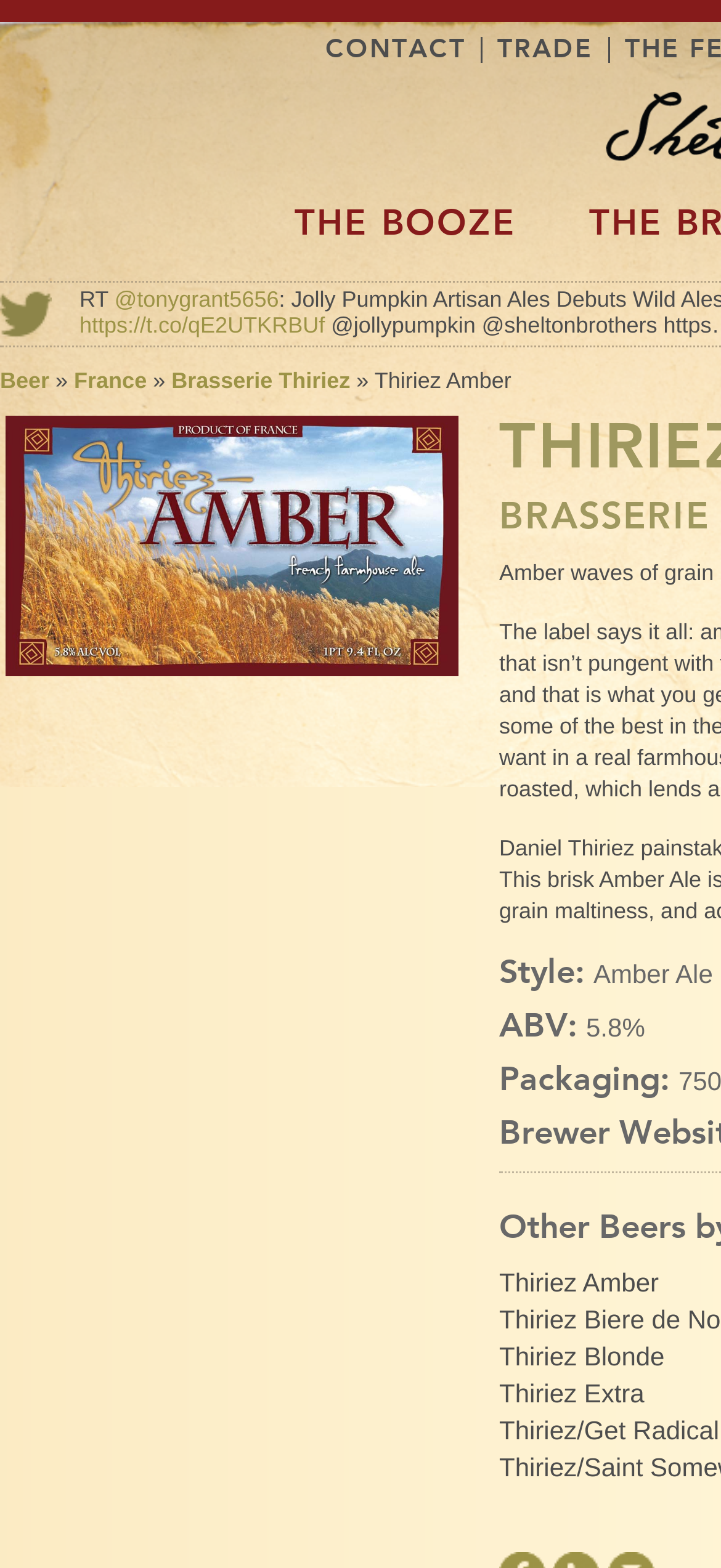Locate the bounding box coordinates of the element to click to perform the following action: 'Check Twitter profile'. The coordinates should be given as four float values between 0 and 1, in the form of [left, top, right, bottom].

[0.159, 0.183, 0.387, 0.199]